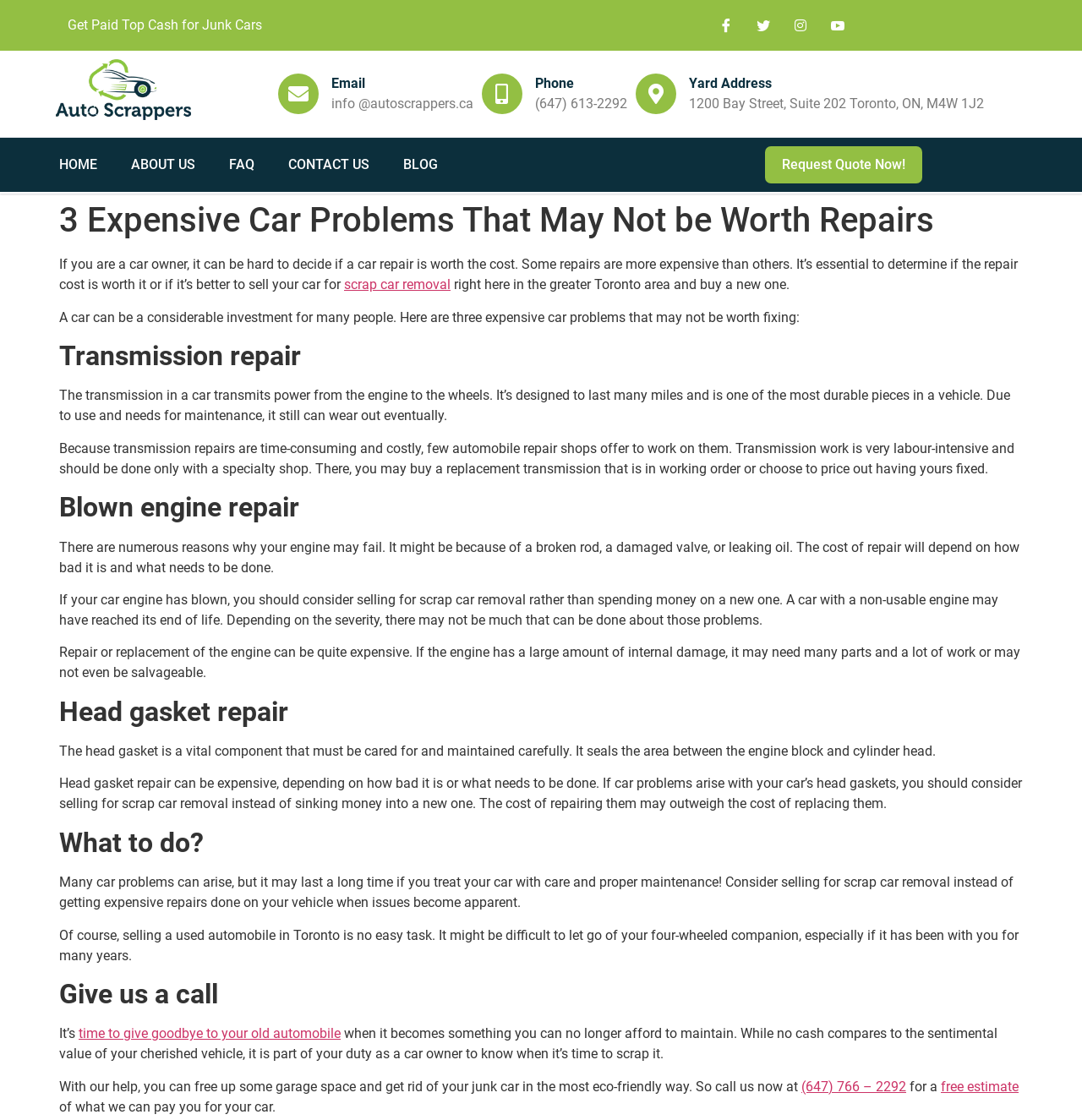Find and generate the main title of the webpage.

3 Expensive Car Problems That May Not be Worth Repairs